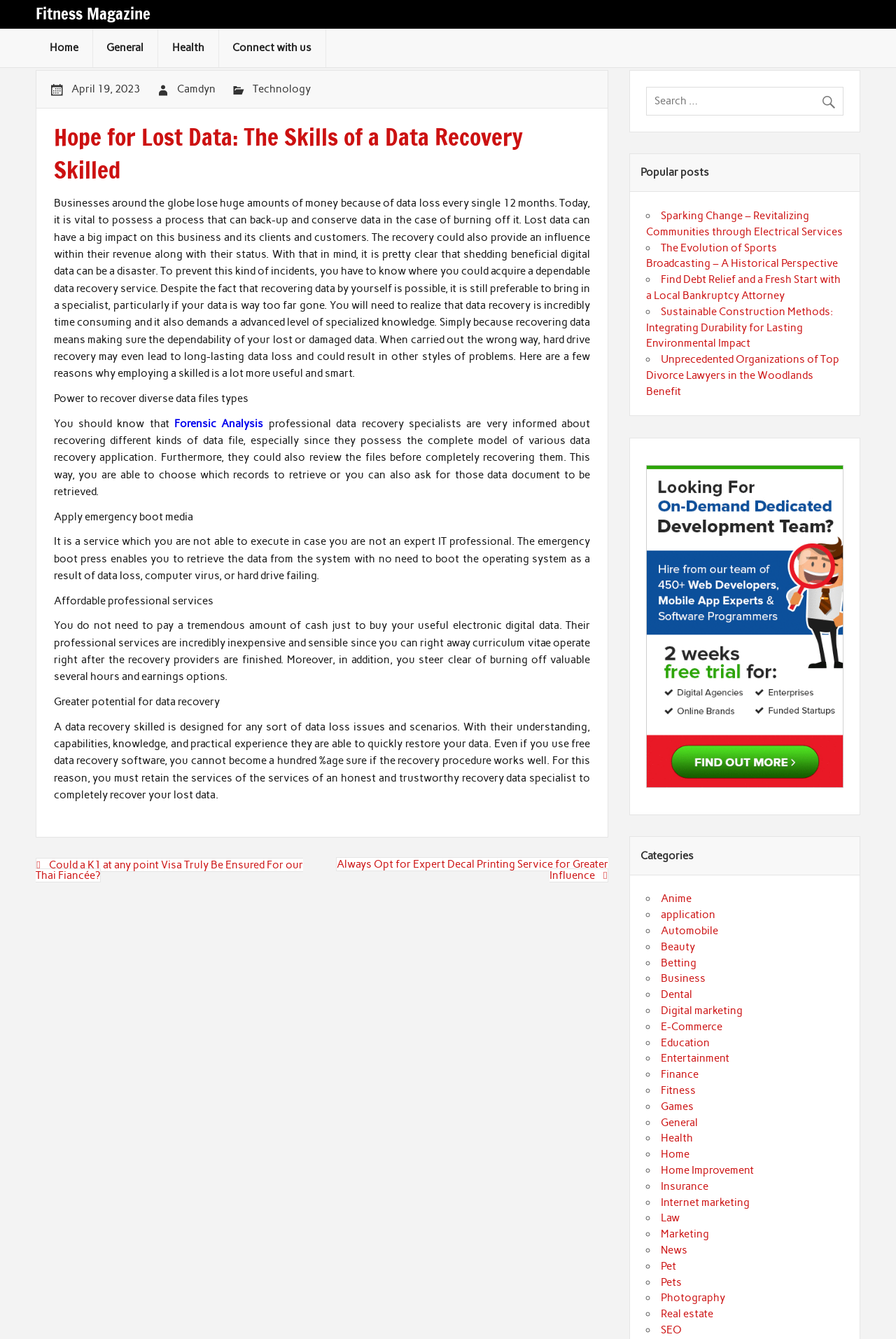Answer briefly with one word or phrase:
What is the purpose of the emergency boot media?

Retrieve data from system